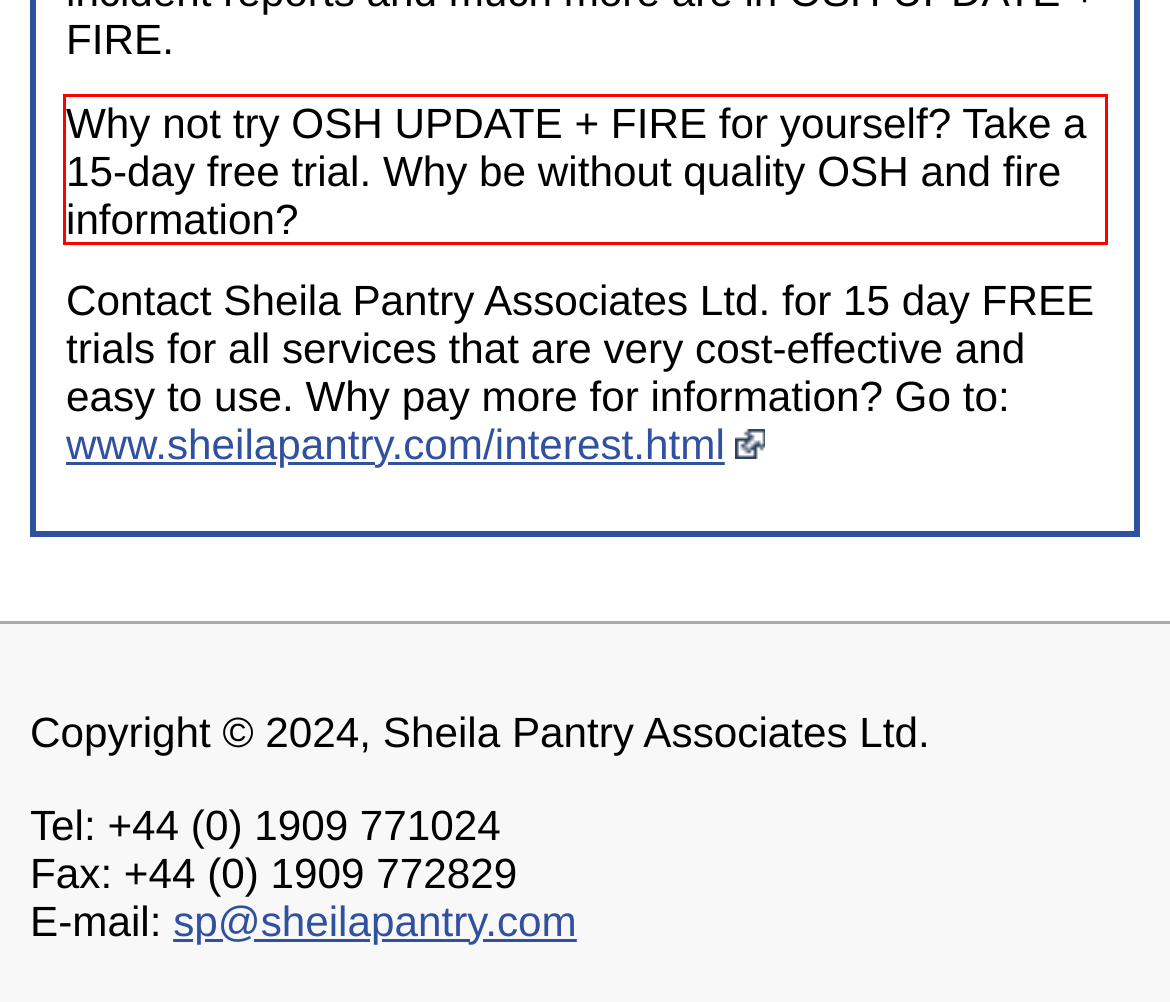Examine the screenshot of the webpage, locate the red bounding box, and perform OCR to extract the text contained within it.

Why not try OSH UPDATE + FIRE for yourself? Take a 15-day free trial. Why be without quality OSH and fire information?